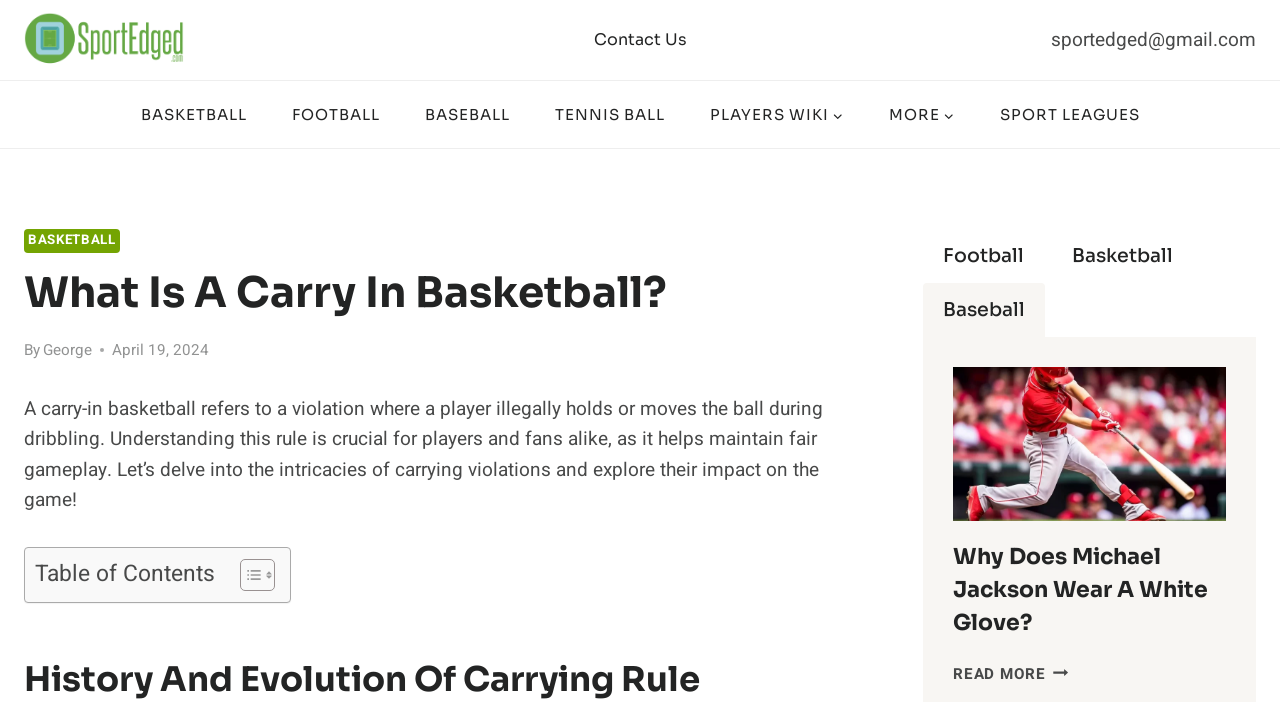Indicate the bounding box coordinates of the element that must be clicked to execute the instruction: "Toggle the table of content". The coordinates should be given as four float numbers between 0 and 1, i.e., [left, top, right, bottom].

[0.176, 0.796, 0.211, 0.844]